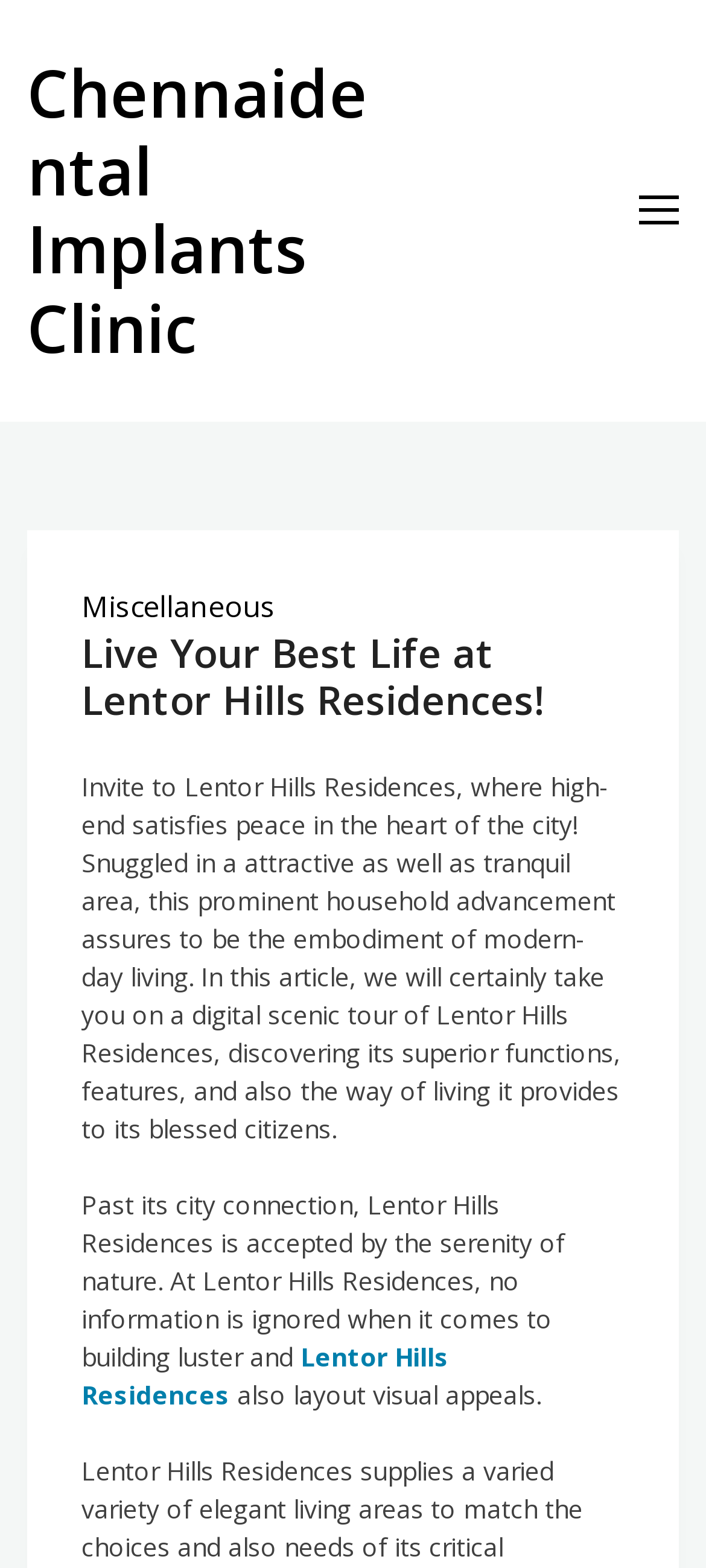What is the name of the clinic?
Answer the question with just one word or phrase using the image.

Chennaidental Implants Clinic